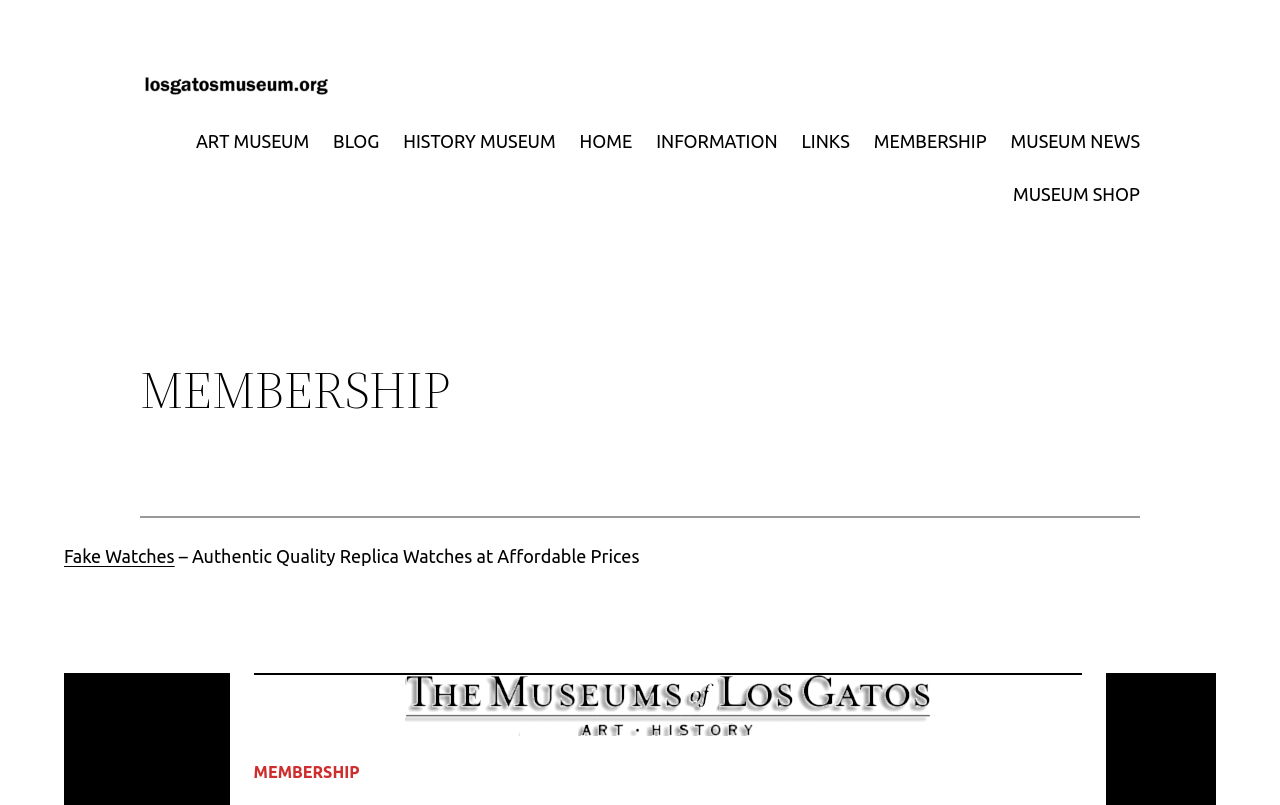Identify the bounding box coordinates of the specific part of the webpage to click to complete this instruction: "go to ART MUSEUM".

[0.153, 0.158, 0.241, 0.193]